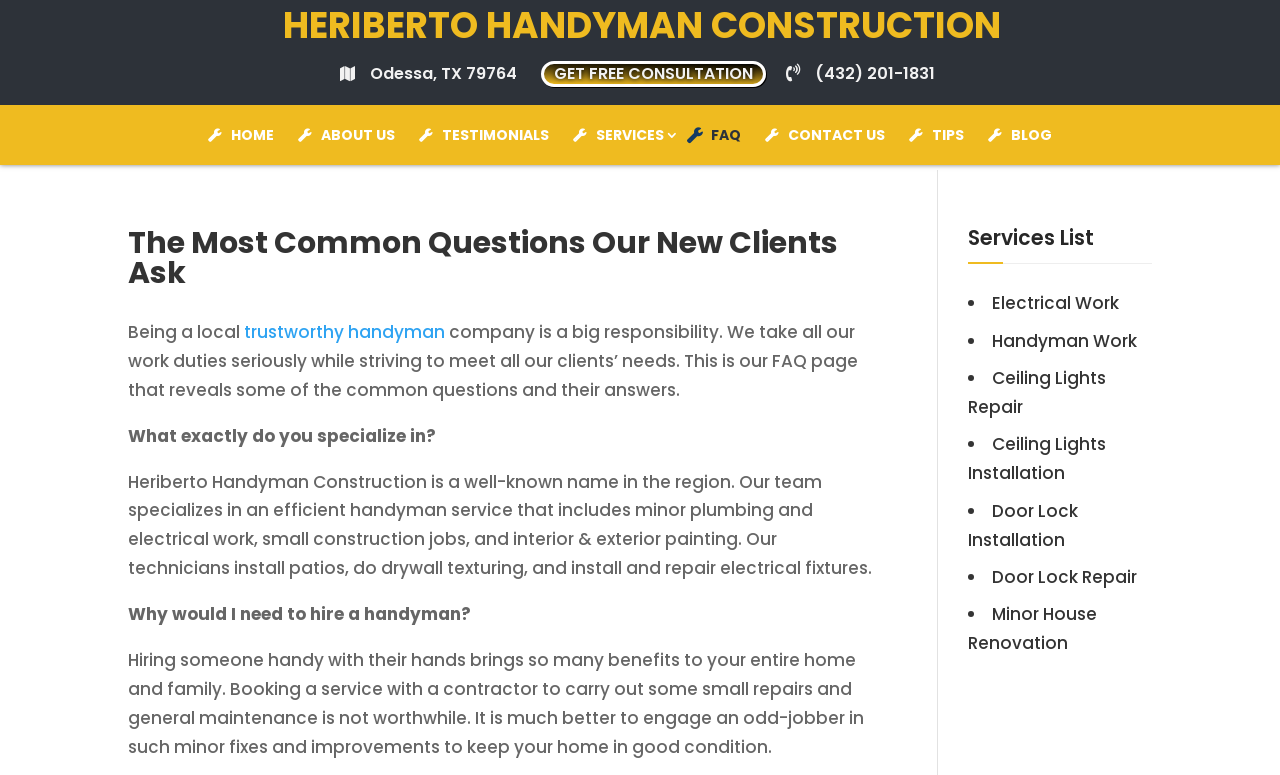Locate the bounding box coordinates of the element you need to click to accomplish the task described by this instruction: "Check the 'TESTIMONIALS' page".

[0.327, 0.142, 0.447, 0.219]